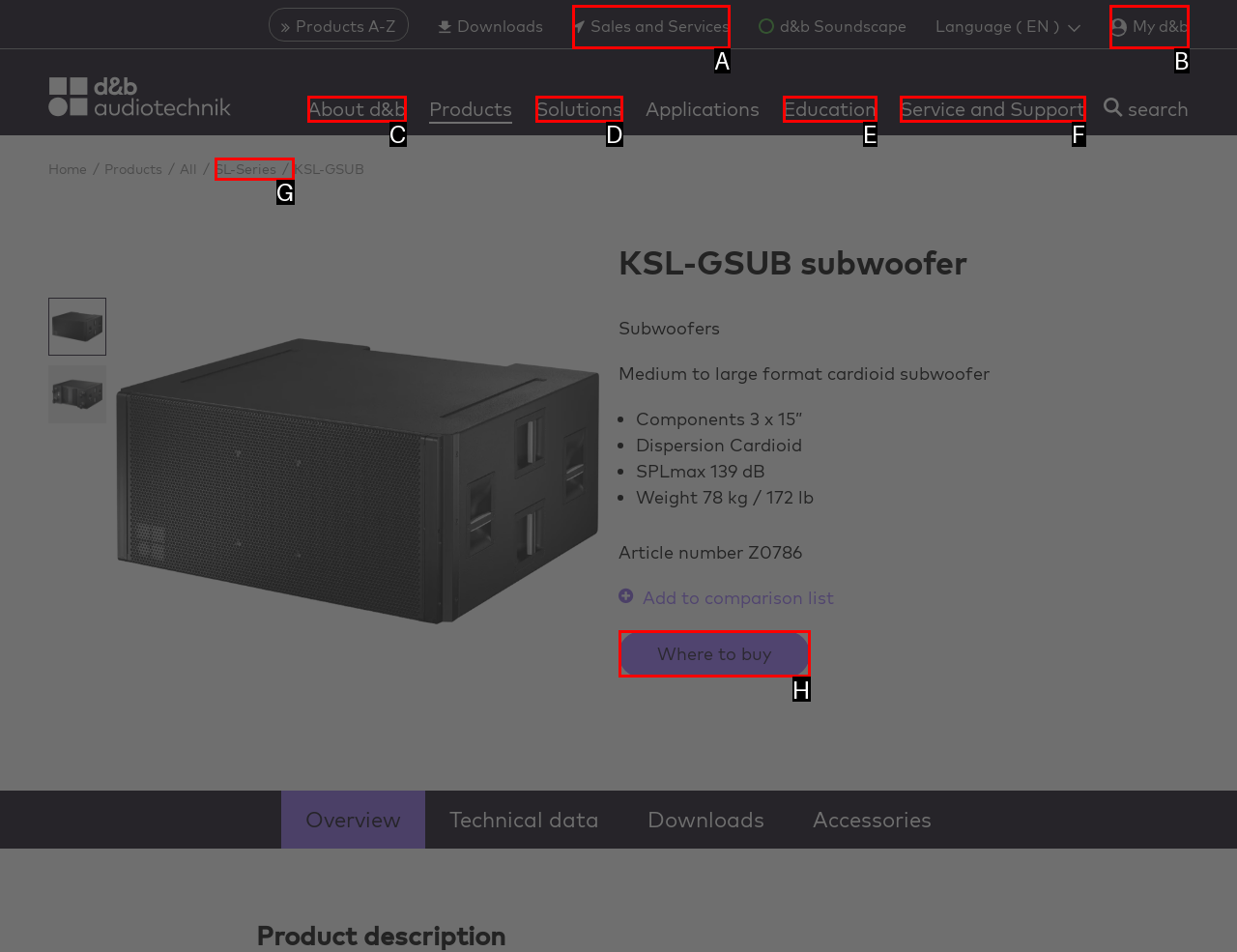Pick the option that corresponds to: Where to buy
Provide the letter of the correct choice.

H